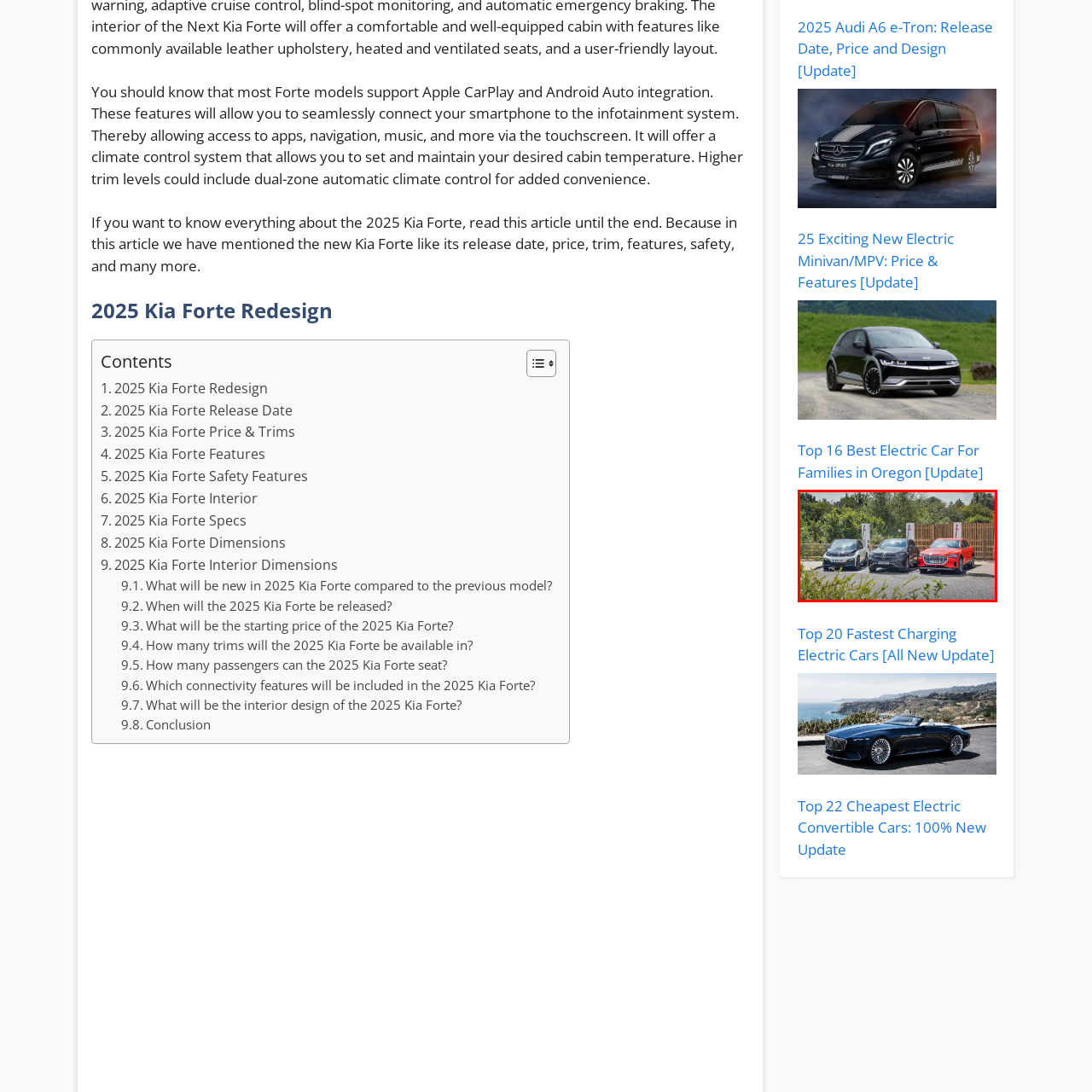Check the image marked by the red frame and reply to the question using one word or phrase:
What is the atmosphere created by the backdrop?

Serene